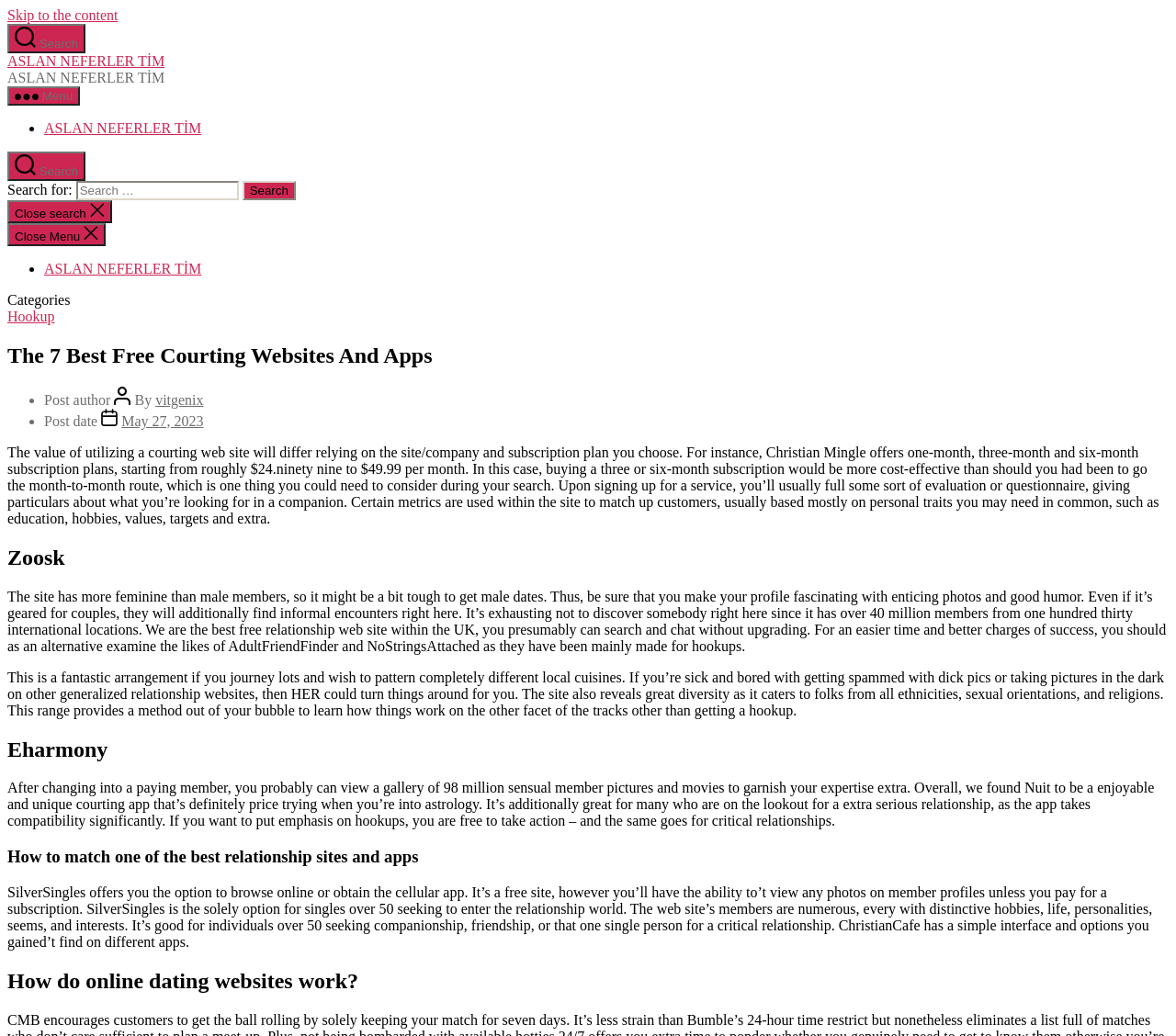Identify the bounding box of the UI element that matches this description: "May 27, 2023".

[0.103, 0.399, 0.173, 0.414]